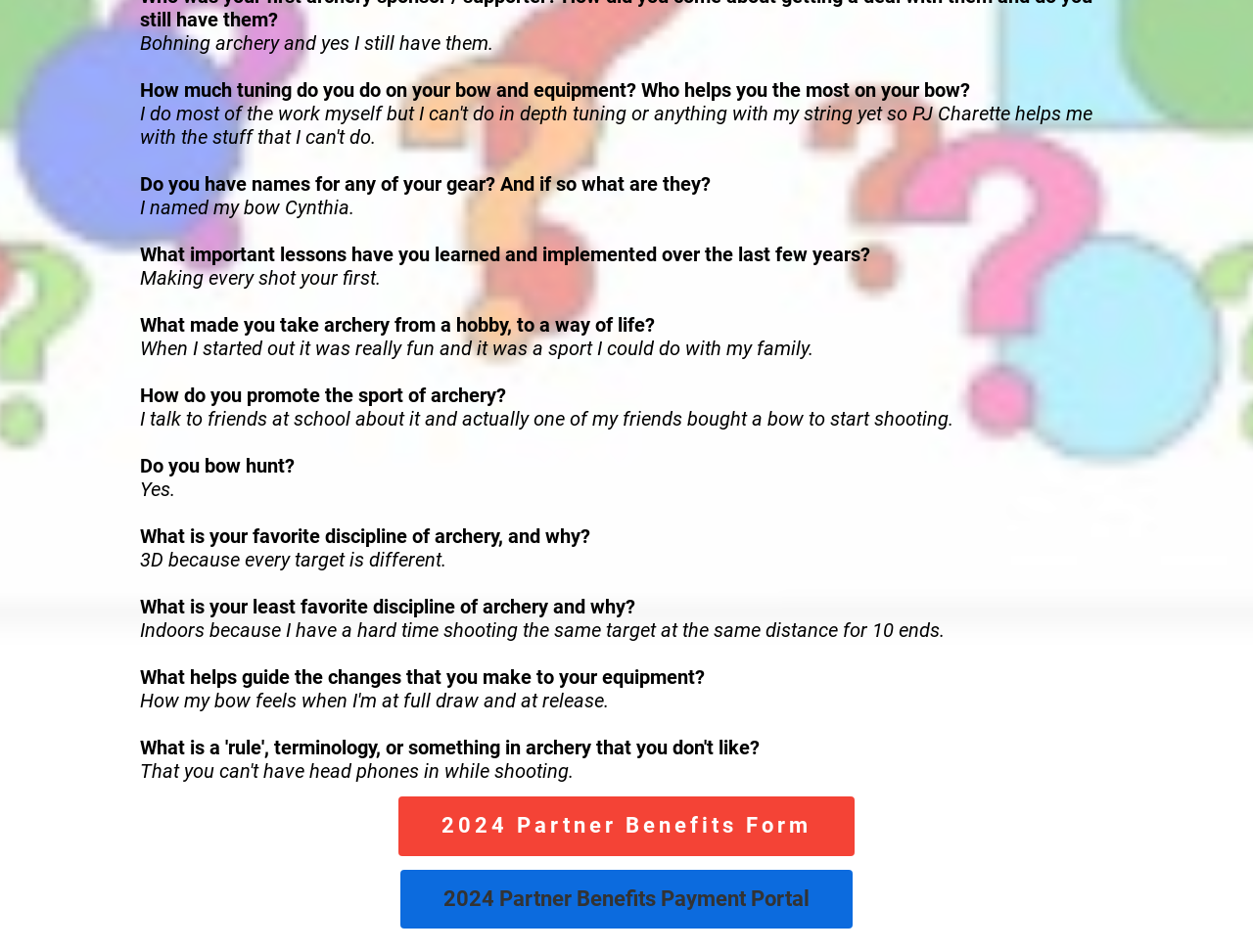Please give a concise answer to this question using a single word or phrase: 
How many links are present at the bottom of the page?

2